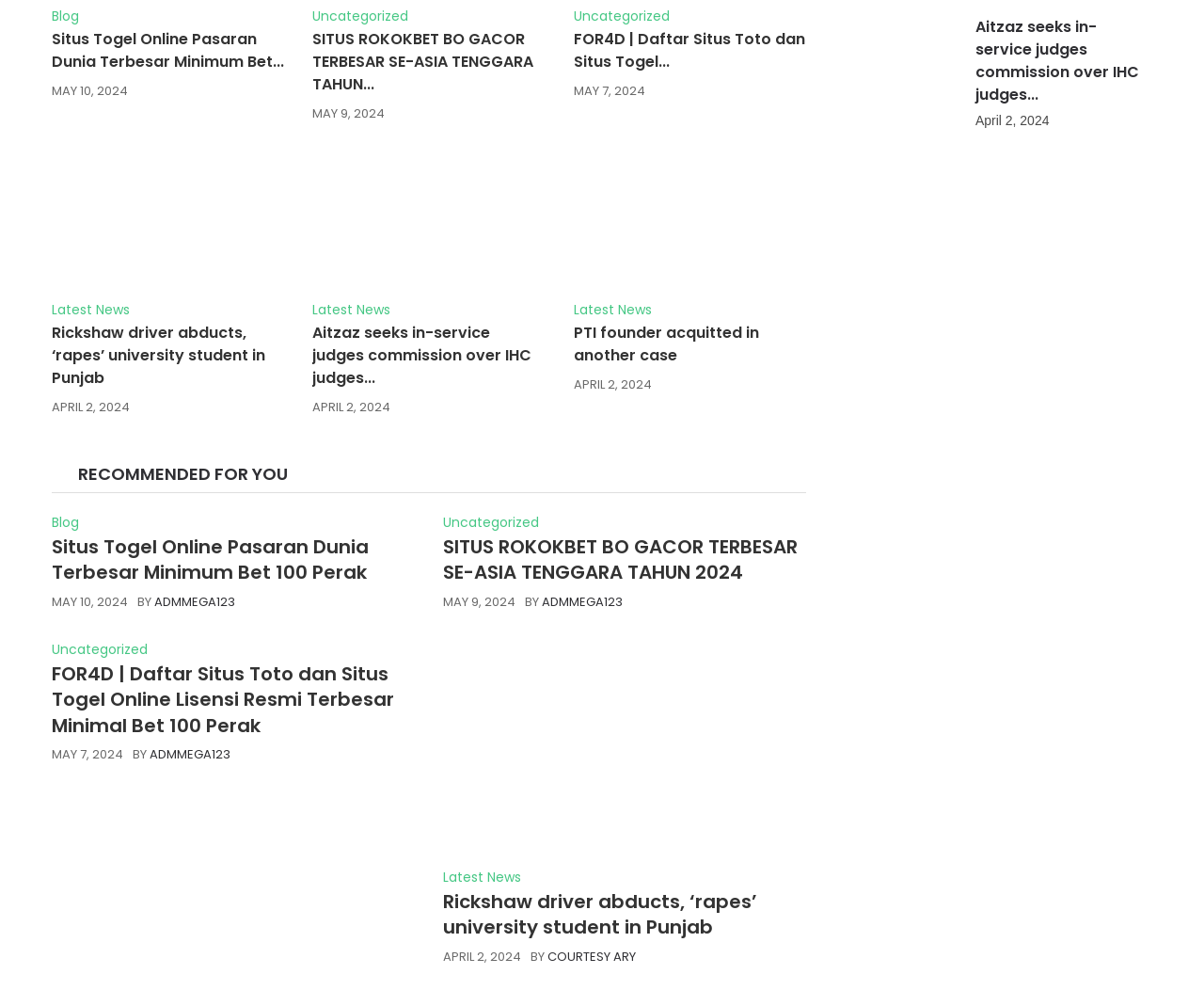How many articles are listed under the 'Latest News' section?
Based on the visual content, answer with a single word or a brief phrase.

3